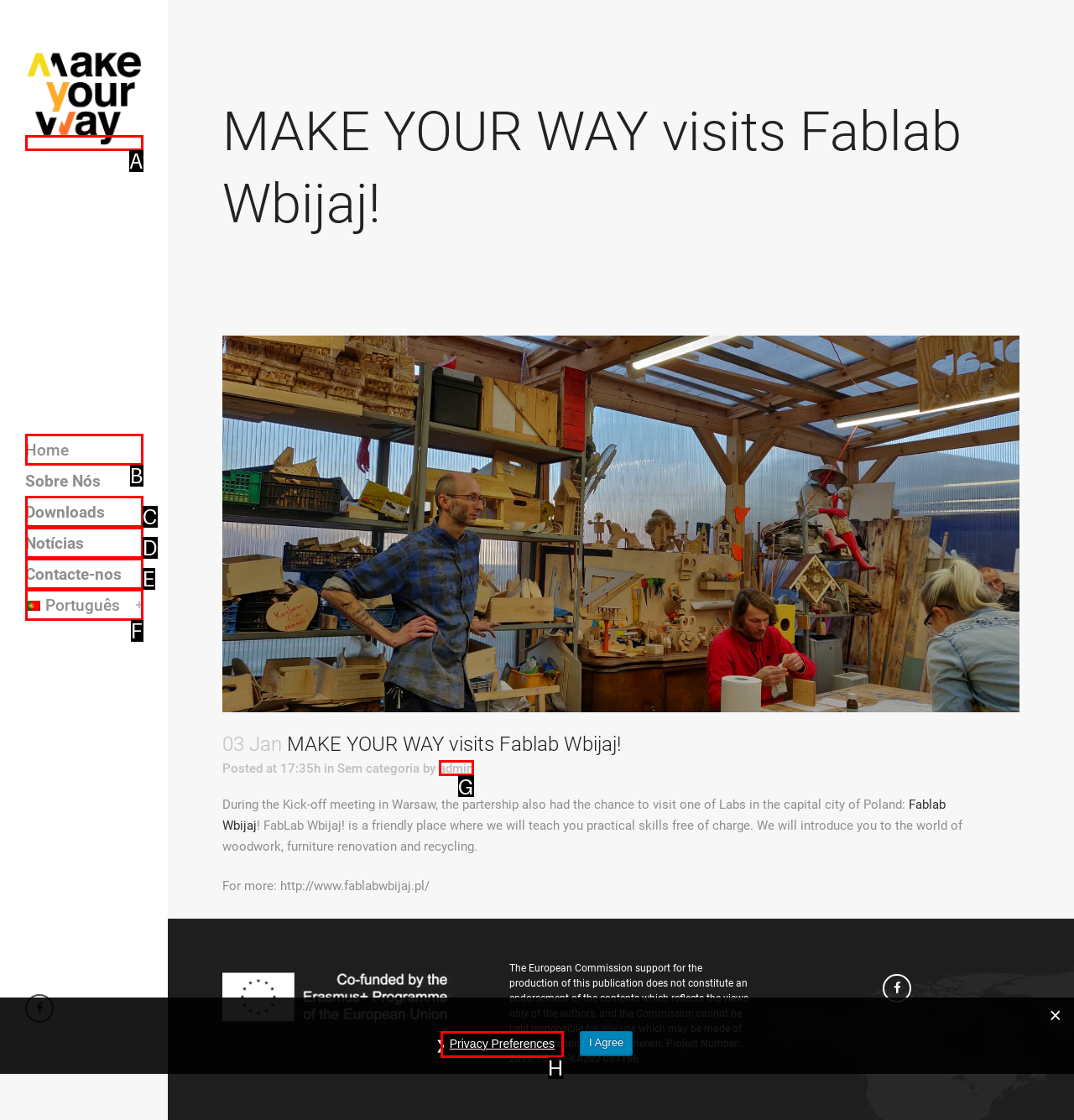Determine which HTML element corresponds to the description: Home. Provide the letter of the correct option.

B